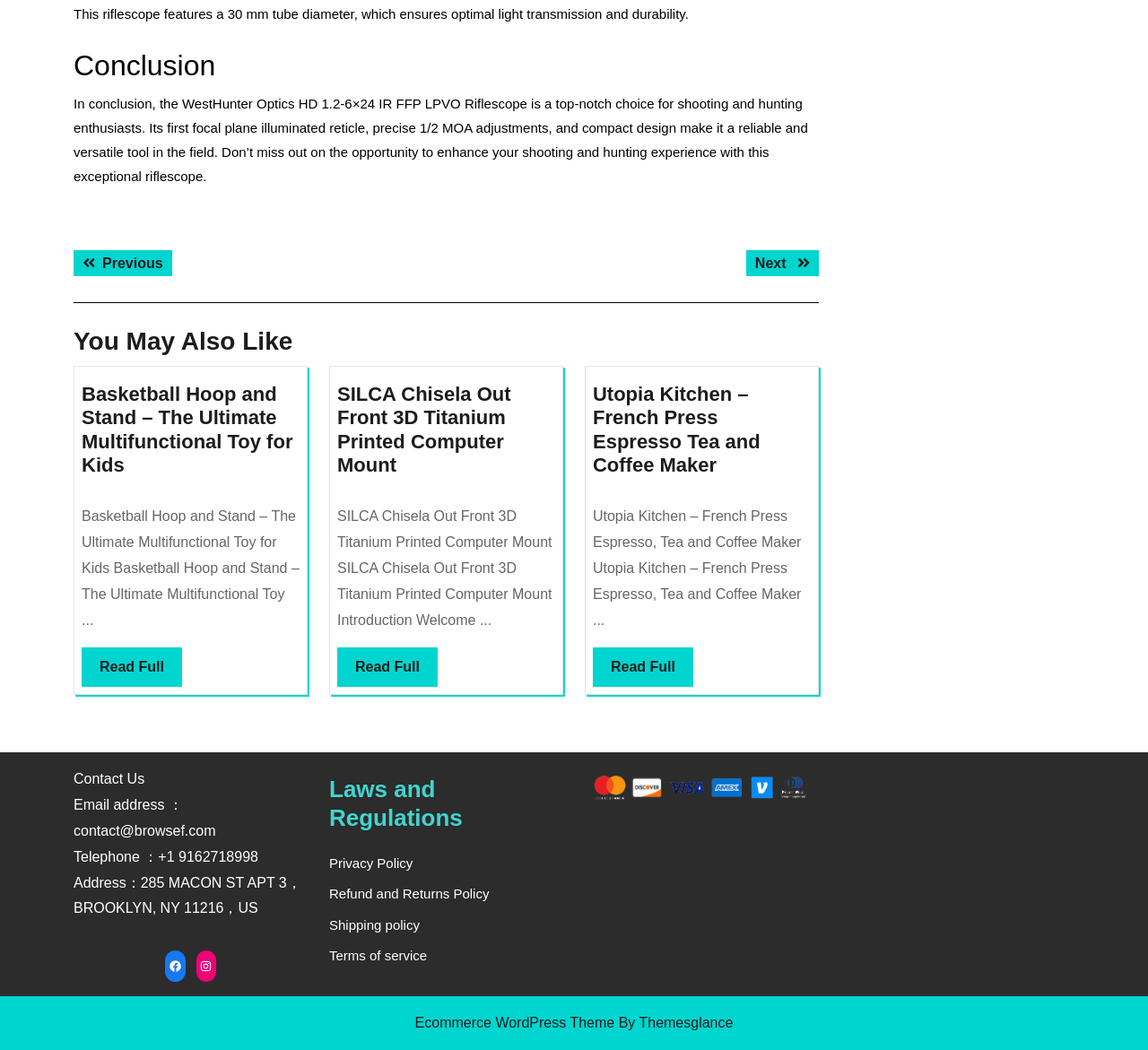What is the telephone number for contact?
Refer to the screenshot and respond with a concise word or phrase.

+1 9162718998